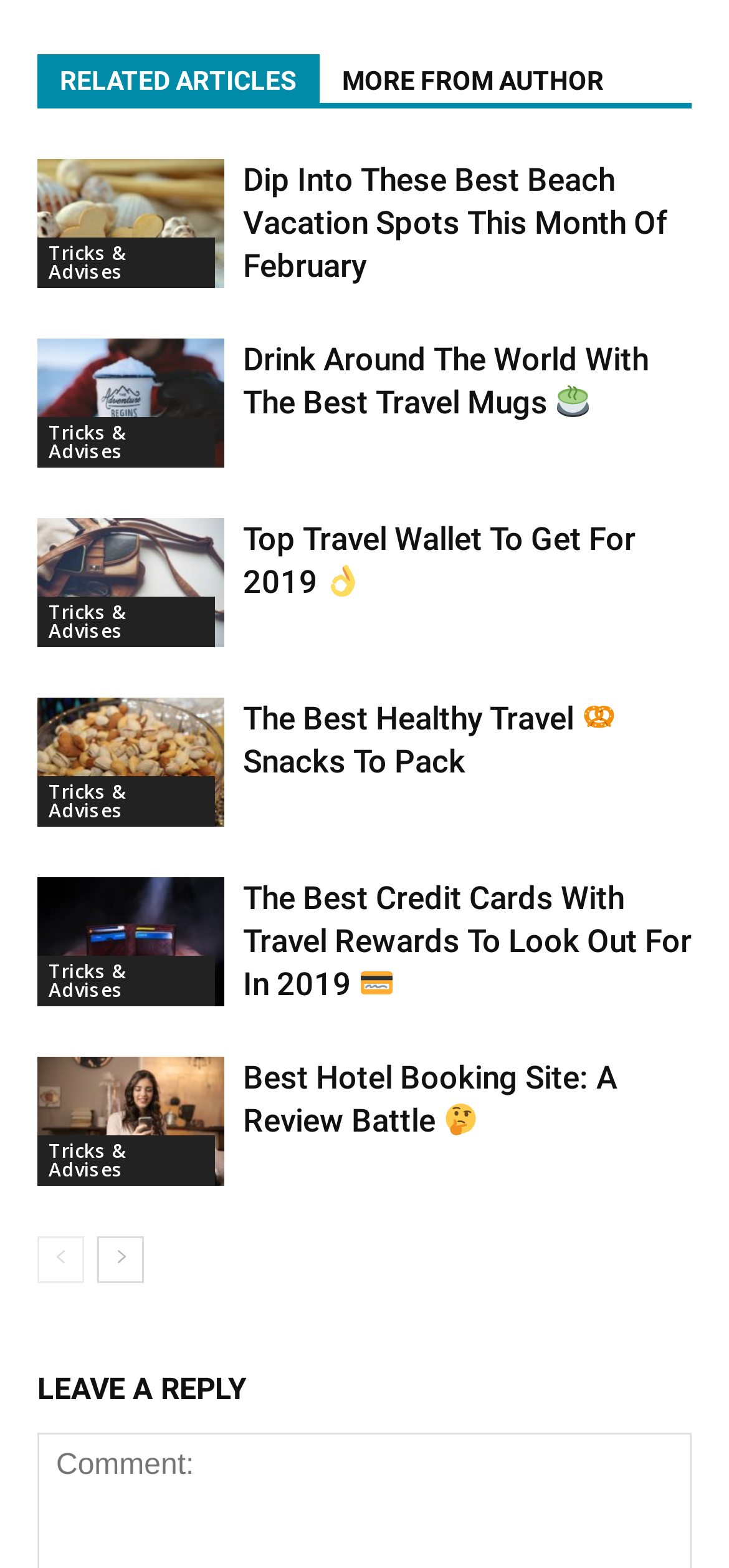Using the element description: "alt="Crazy Hermit"", determine the bounding box coordinates. The coordinates should be in the format [left, top, right, bottom], with values between 0 and 1.

None